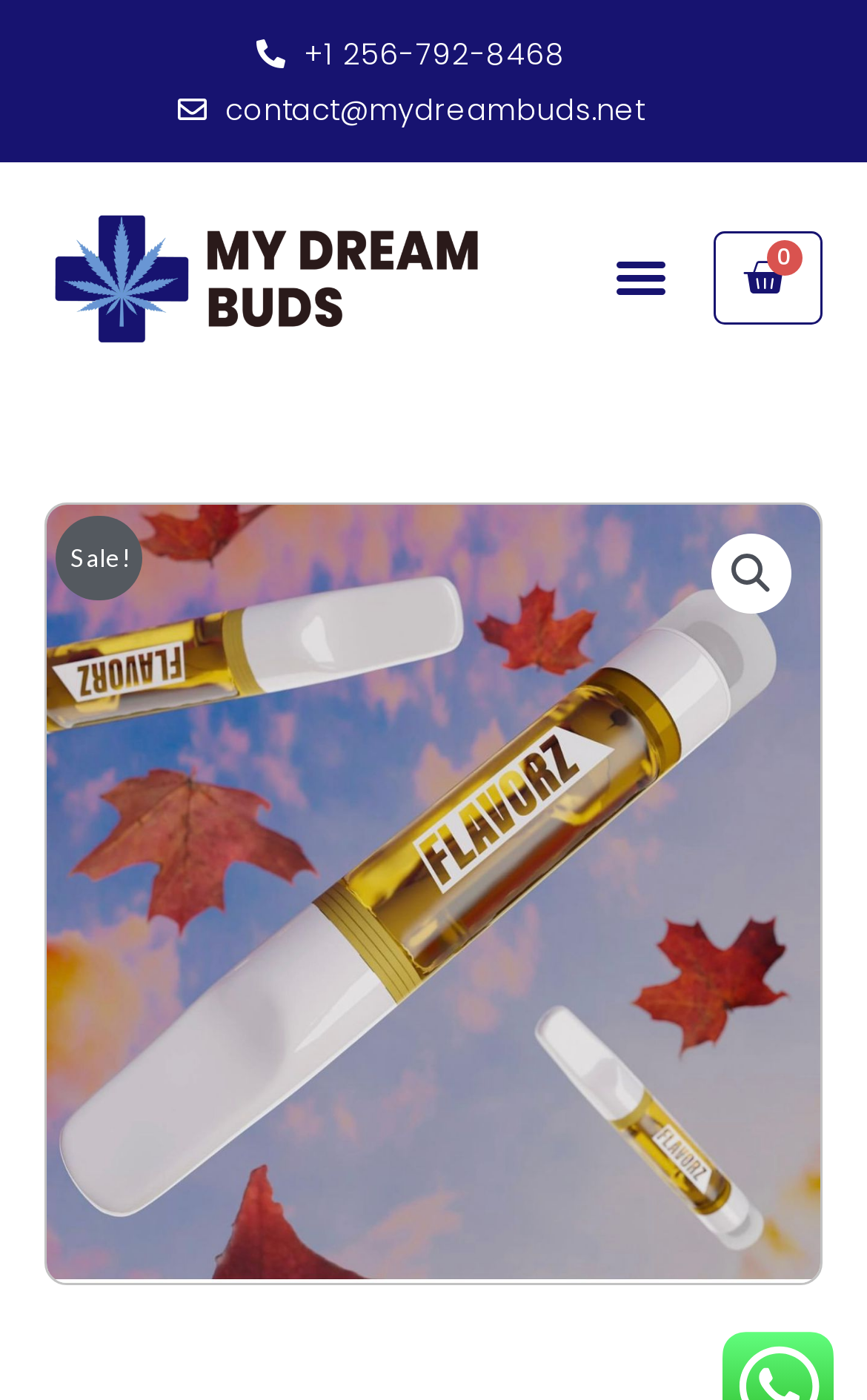Provide the bounding box for the UI element matching this description: "+1 256-792-8468".

[0.296, 0.029, 0.653, 0.049]